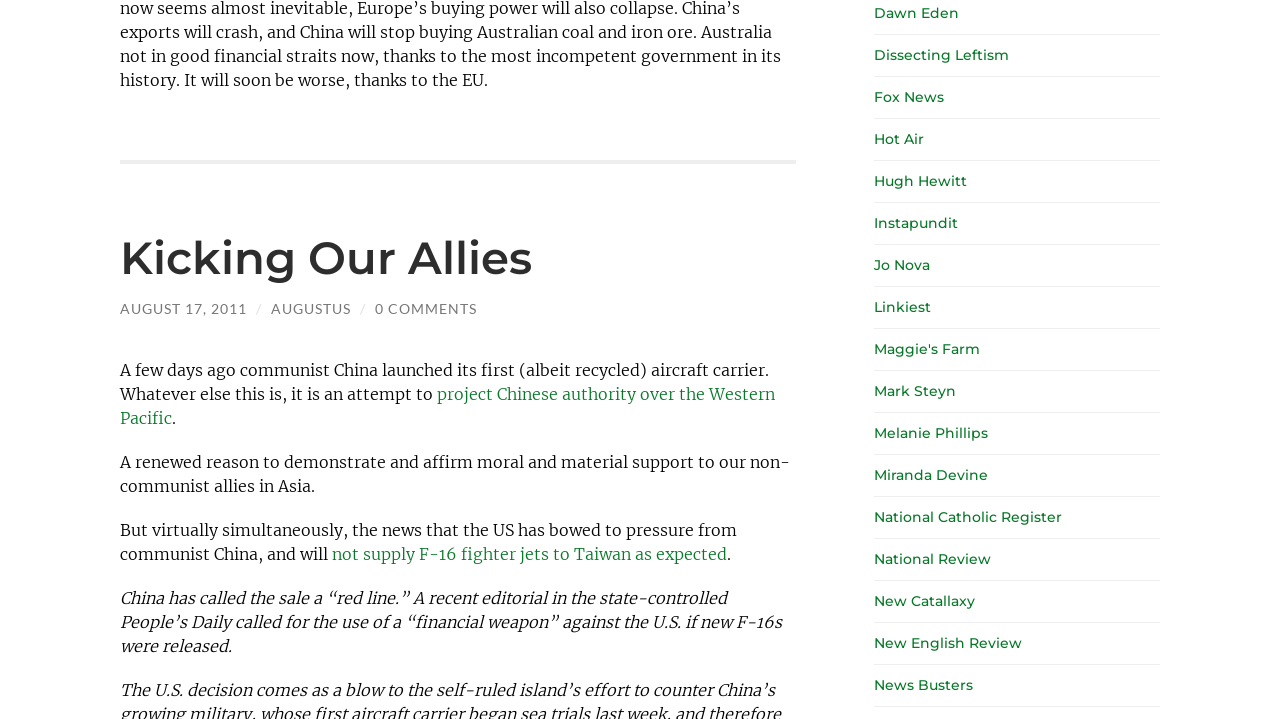What is the purpose of the links at the top of the page?
Please give a detailed answer to the question using the information shown in the image.

The links at the top of the page, such as 'Dissecting Leftism', 'Fox News', and 'Hot Air', appear to be providing additional resources or related articles for the reader to explore.